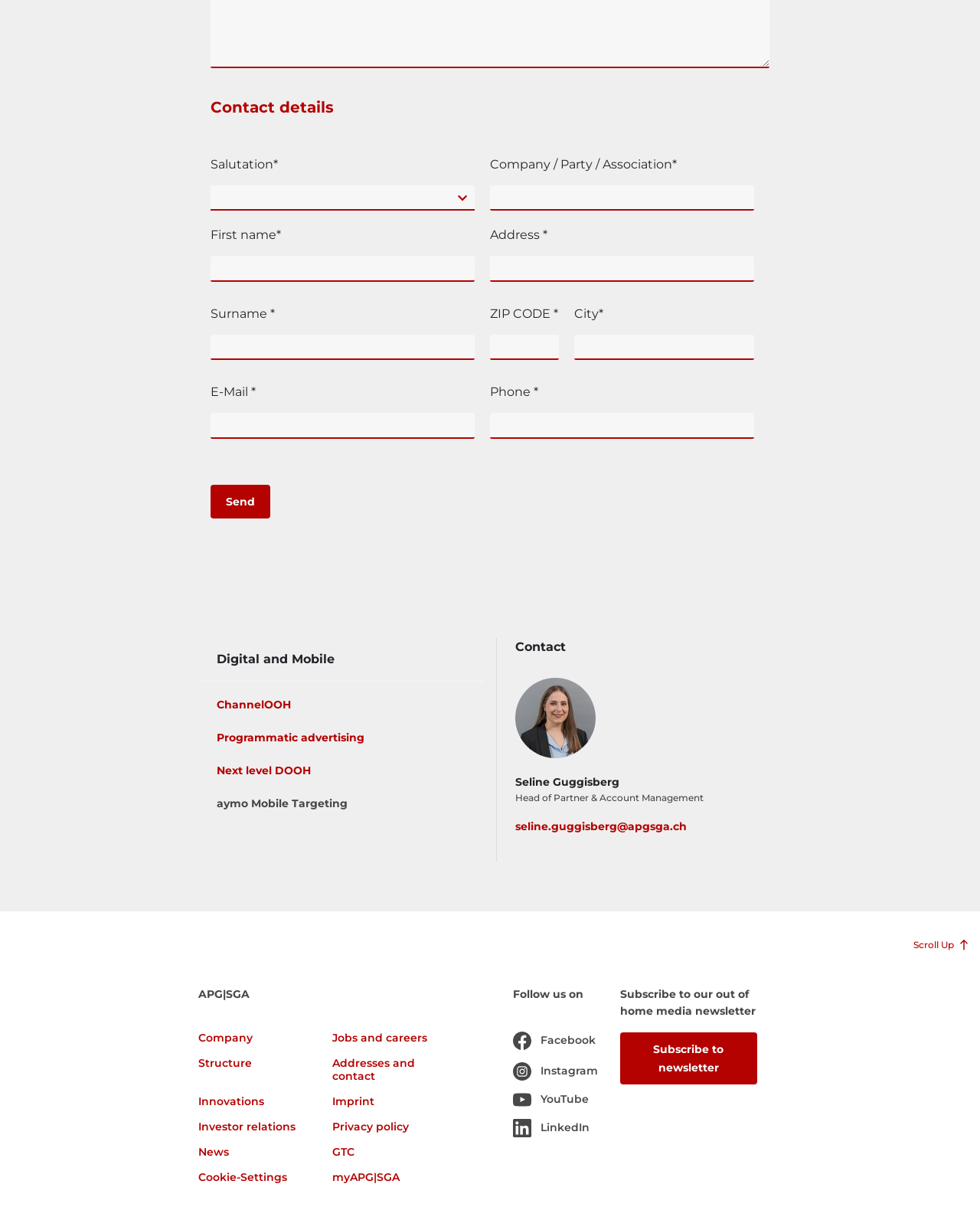Answer the question using only a single word or phrase: 
What is the company name mentioned on the webpage?

APG|SGA